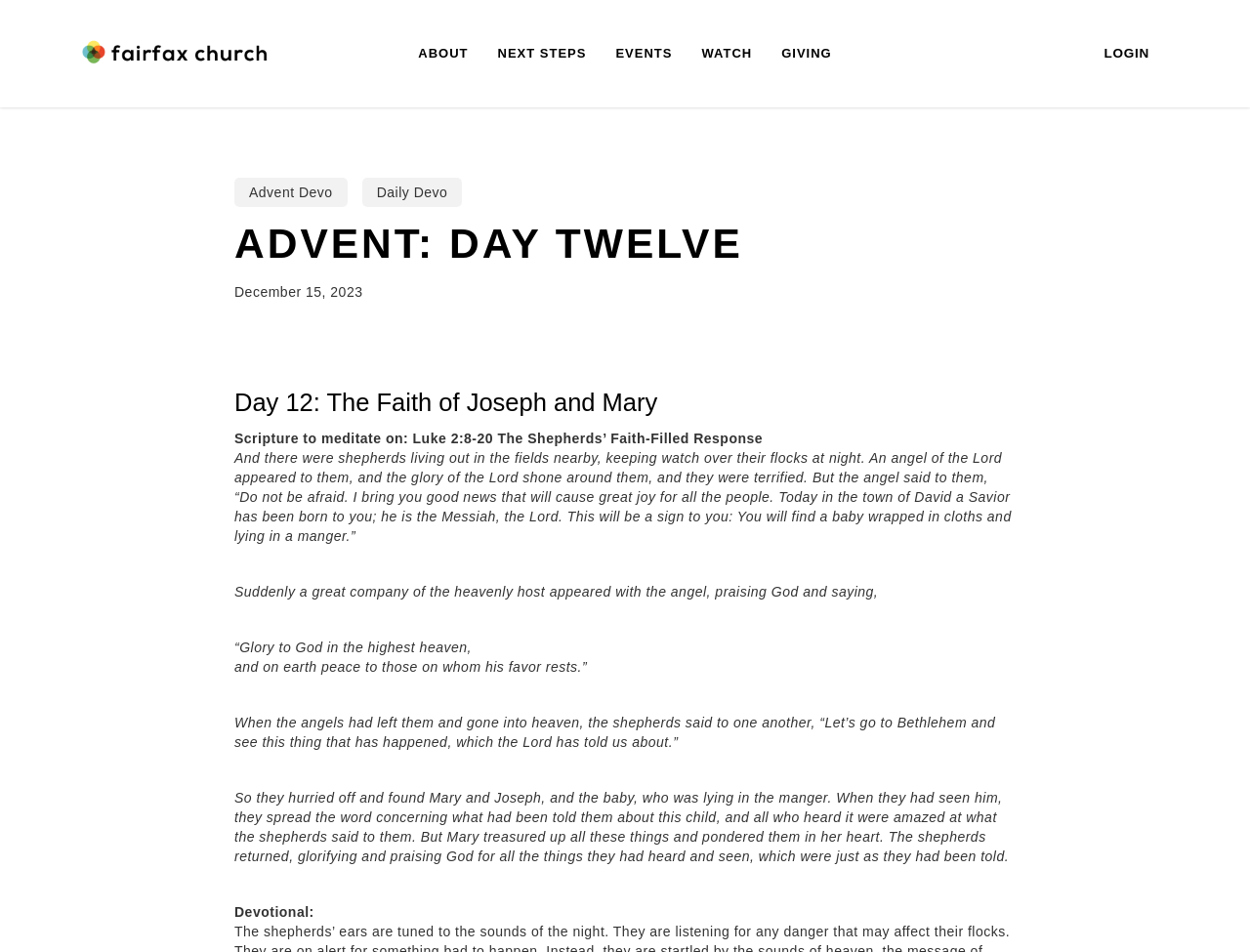Indicate the bounding box coordinates of the element that needs to be clicked to satisfy the following instruction: "View the EVENTS page". The coordinates should be four float numbers between 0 and 1, i.e., [left, top, right, bottom].

[0.481, 0.05, 0.55, 0.063]